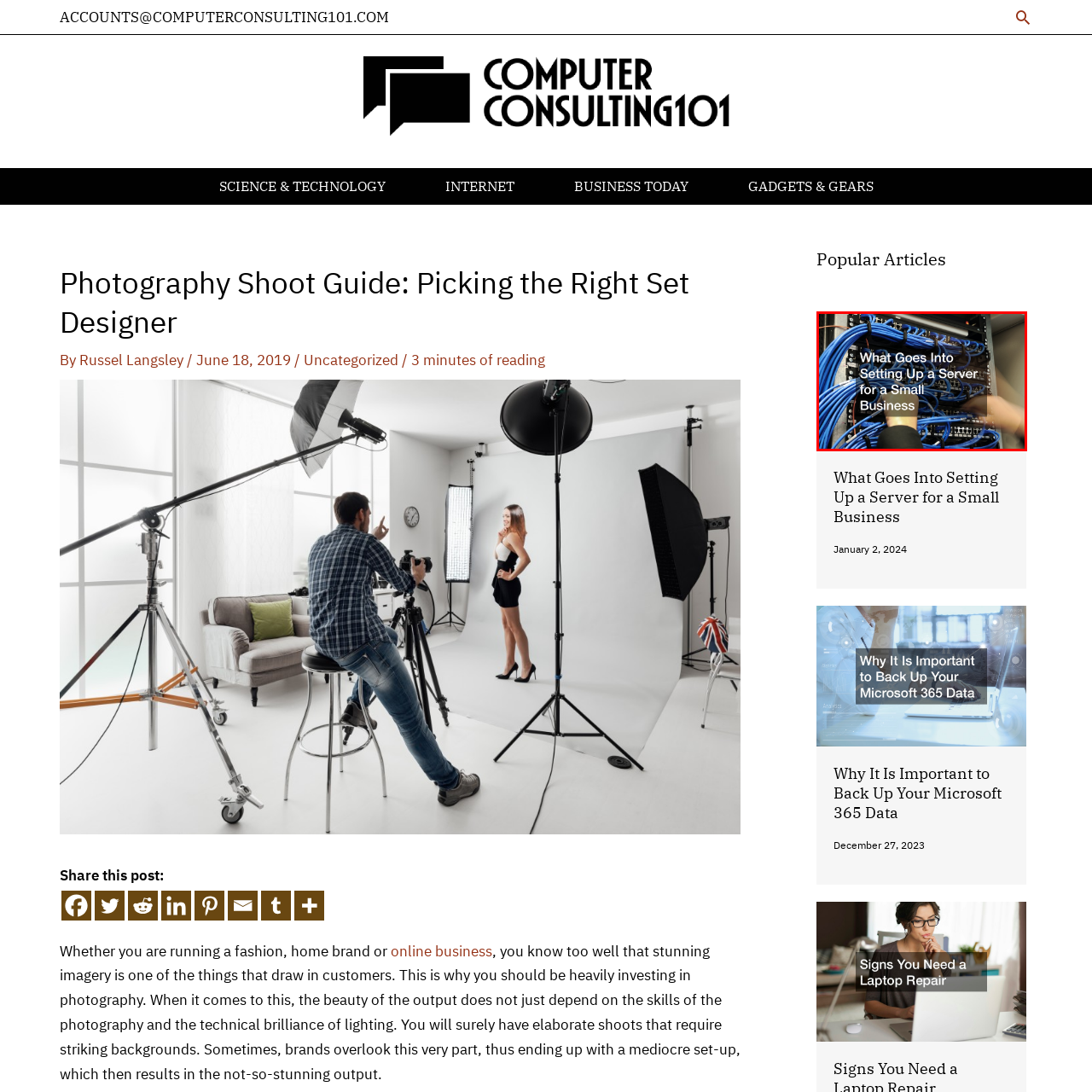Carefully analyze the image within the red boundary and describe it extensively.

The image features a close-up view of a server setup, showcasing a network panel filled with neatly organized blue Ethernet cables. In the foreground, a hand is seen working on the server equipment, emphasizing the hands-on nature of the task. Superimposed on the image is the text "What Goes Into Setting Up a Server for a Small Business." This caption suggests that the content is related to the complexities and considerations involved in establishing a server system, particularly tailored for small business needs. The visual highlights both the technical setup and the importance of infrastructure in supporting business operations.